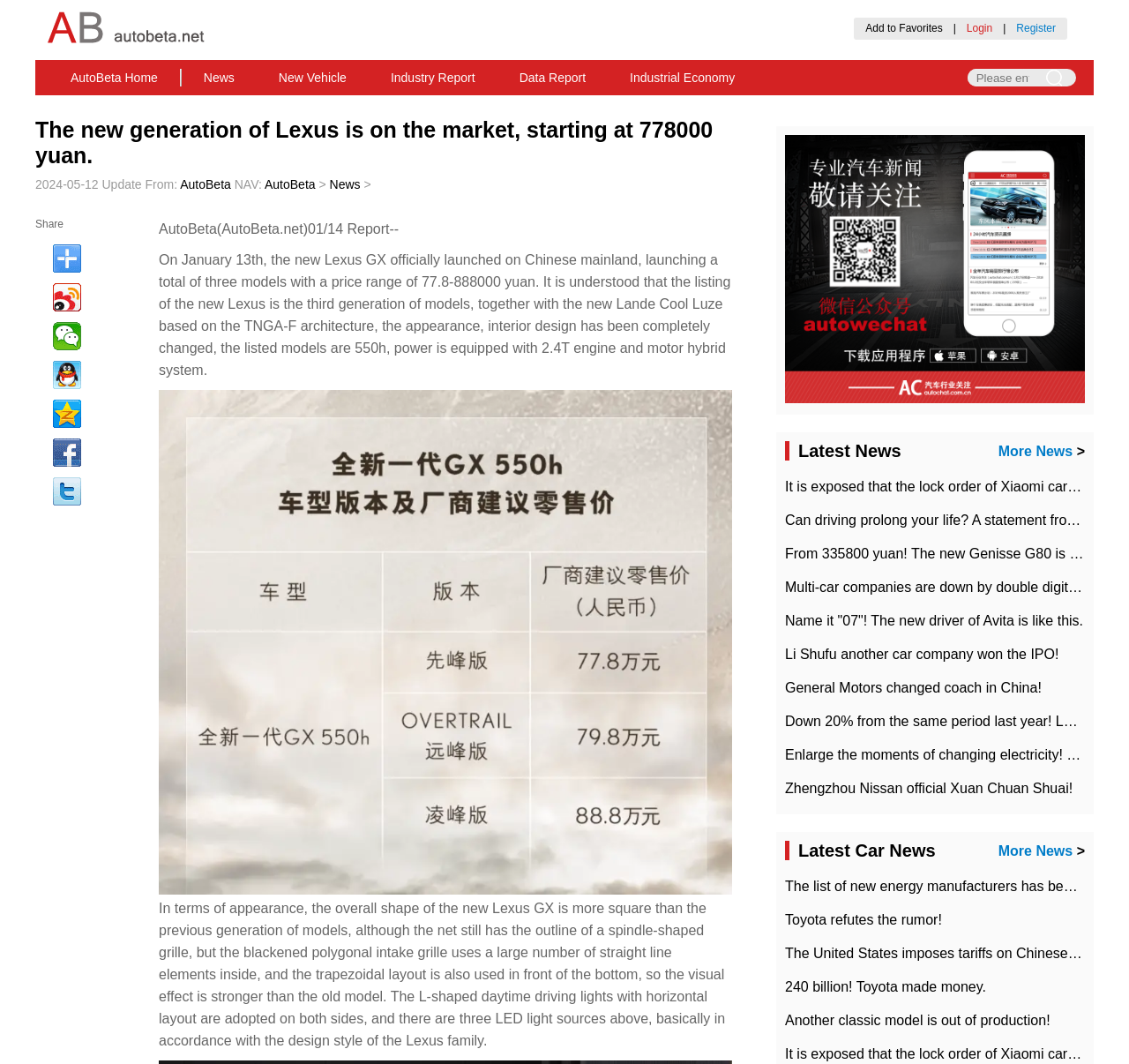Identify the bounding box of the UI element described as follows: "title="Share QQ"". Provide the coordinates as four float numbers in the range of 0 to 1 [left, top, right, bottom].

[0.047, 0.339, 0.072, 0.366]